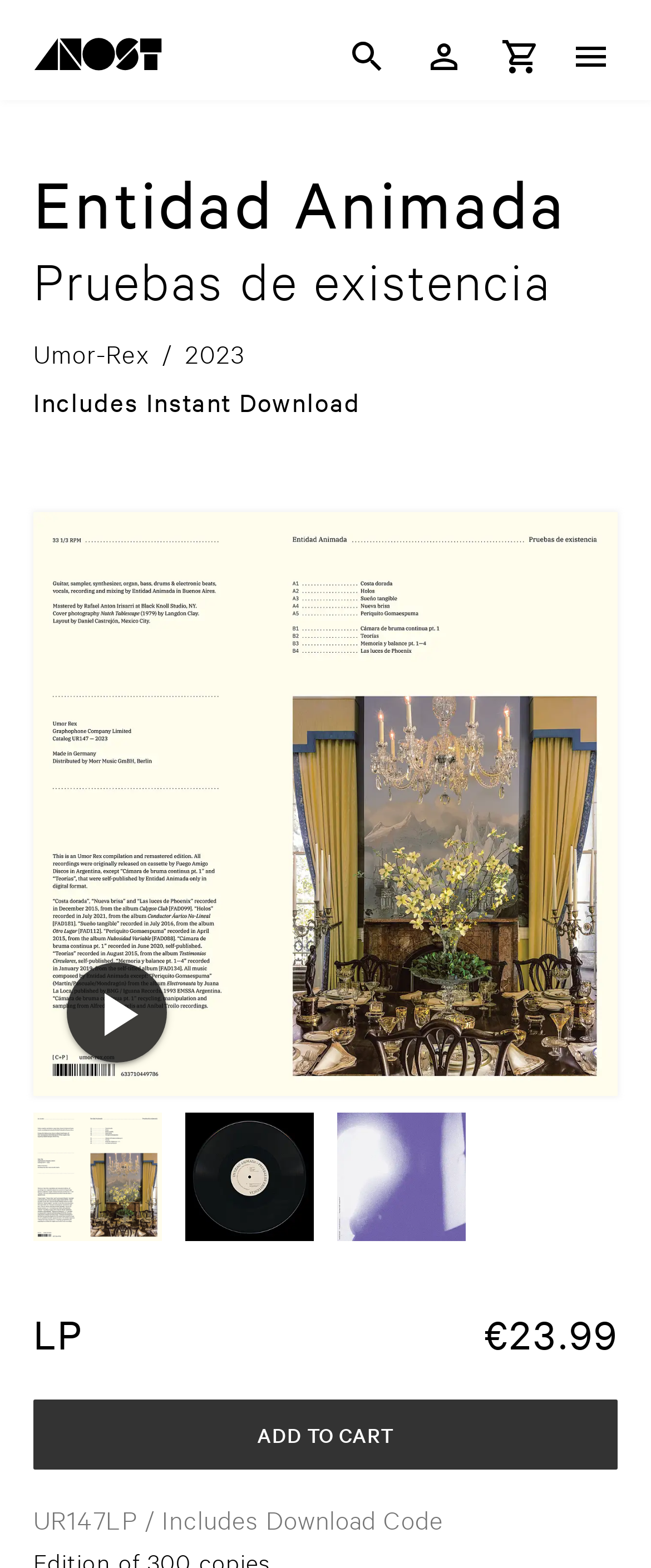Answer the question below in one word or phrase:
What is the format of the album?

LP